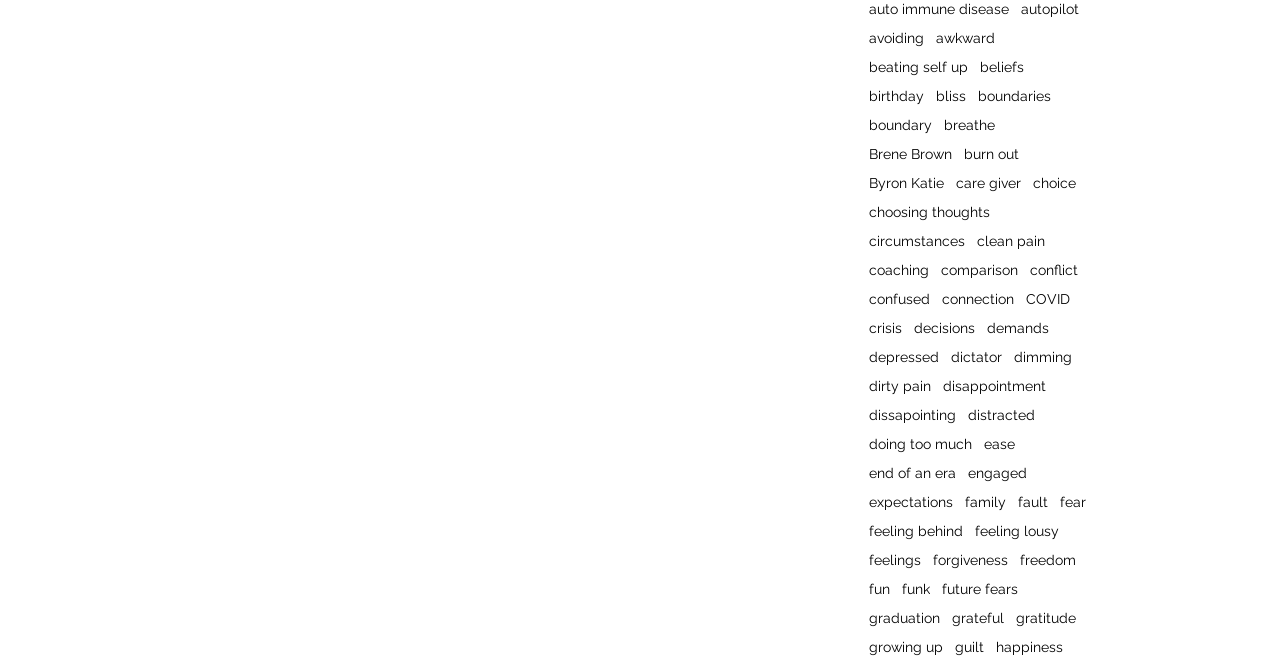What is the last link on the webpage?
Based on the image, respond with a single word or phrase.

happiness